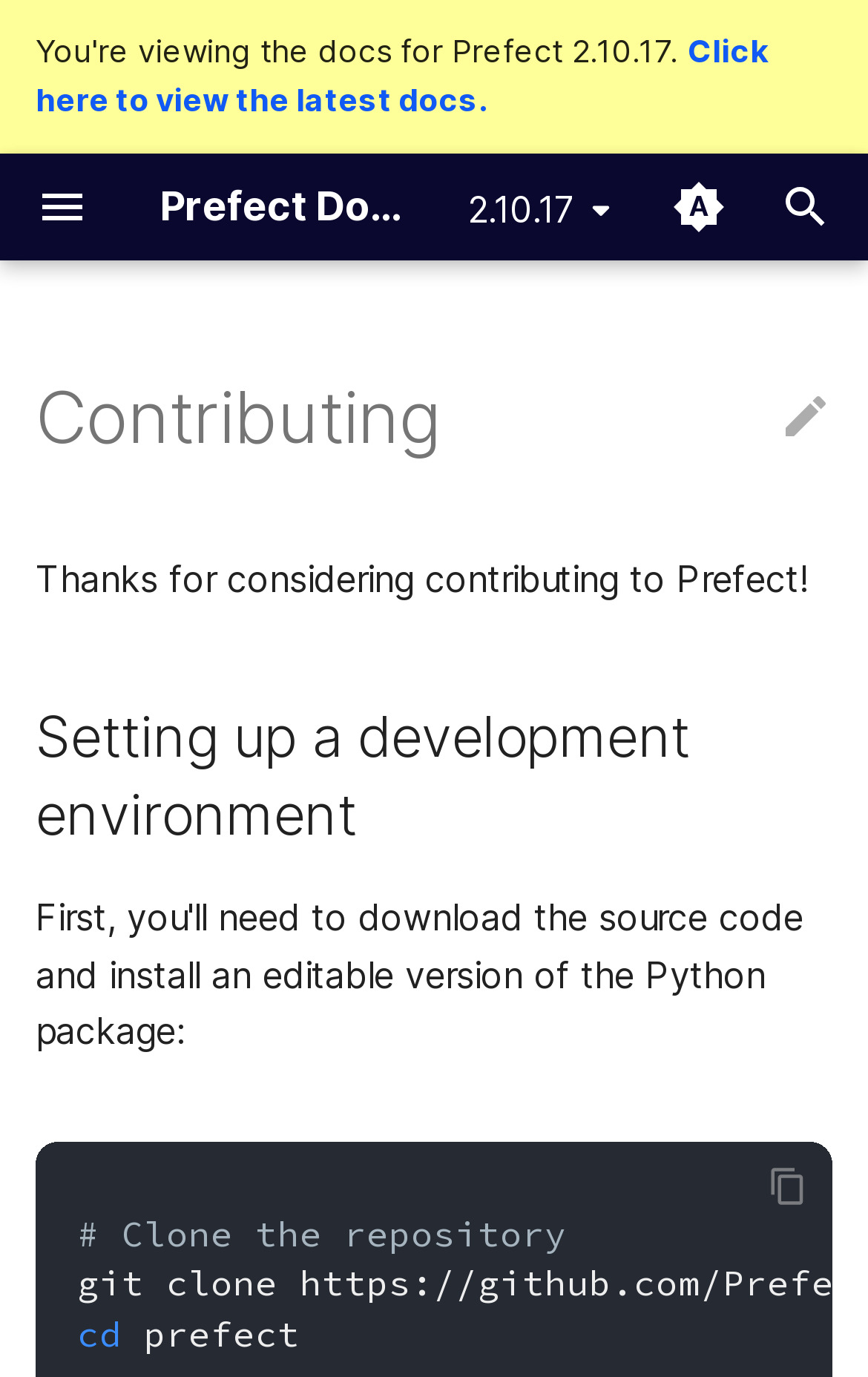Kindly determine the bounding box coordinates for the clickable area to achieve the given instruction: "Copy to clipboard".

[0.877, 0.842, 0.938, 0.881]